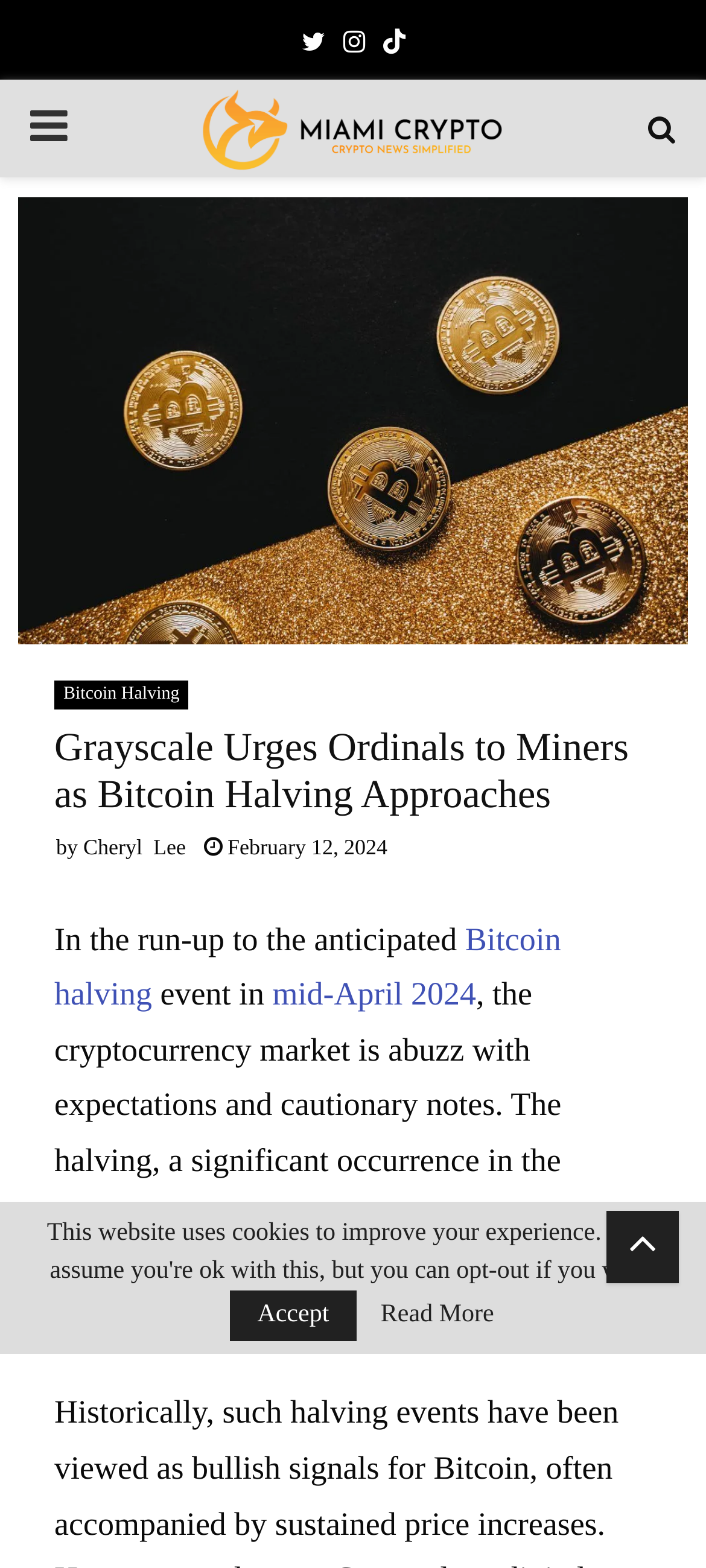Can you find the bounding box coordinates for the element to click on to achieve the instruction: "Read More about the cryptocurrency market"?

[0.539, 0.831, 0.7, 0.847]